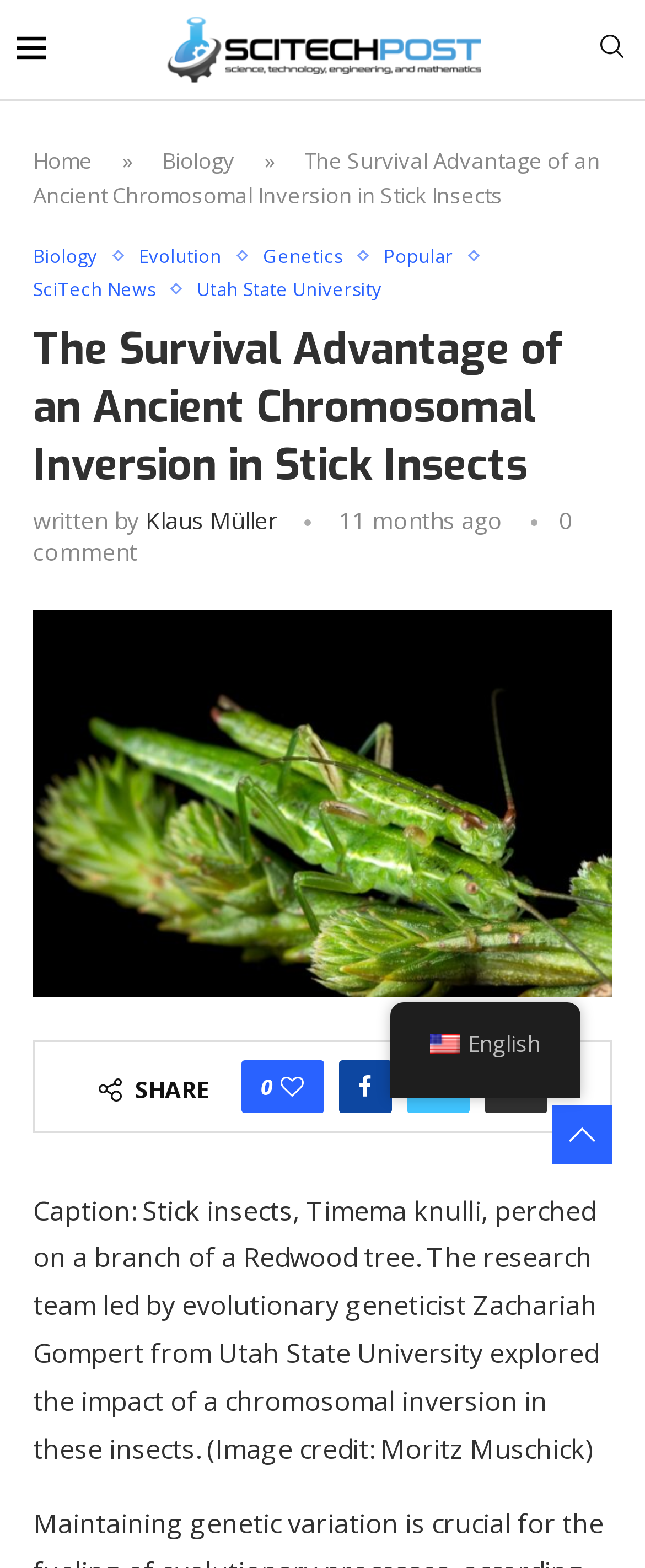Pinpoint the bounding box coordinates of the element to be clicked to execute the instruction: "Search for a topic".

[0.923, 0.022, 0.974, 0.042]